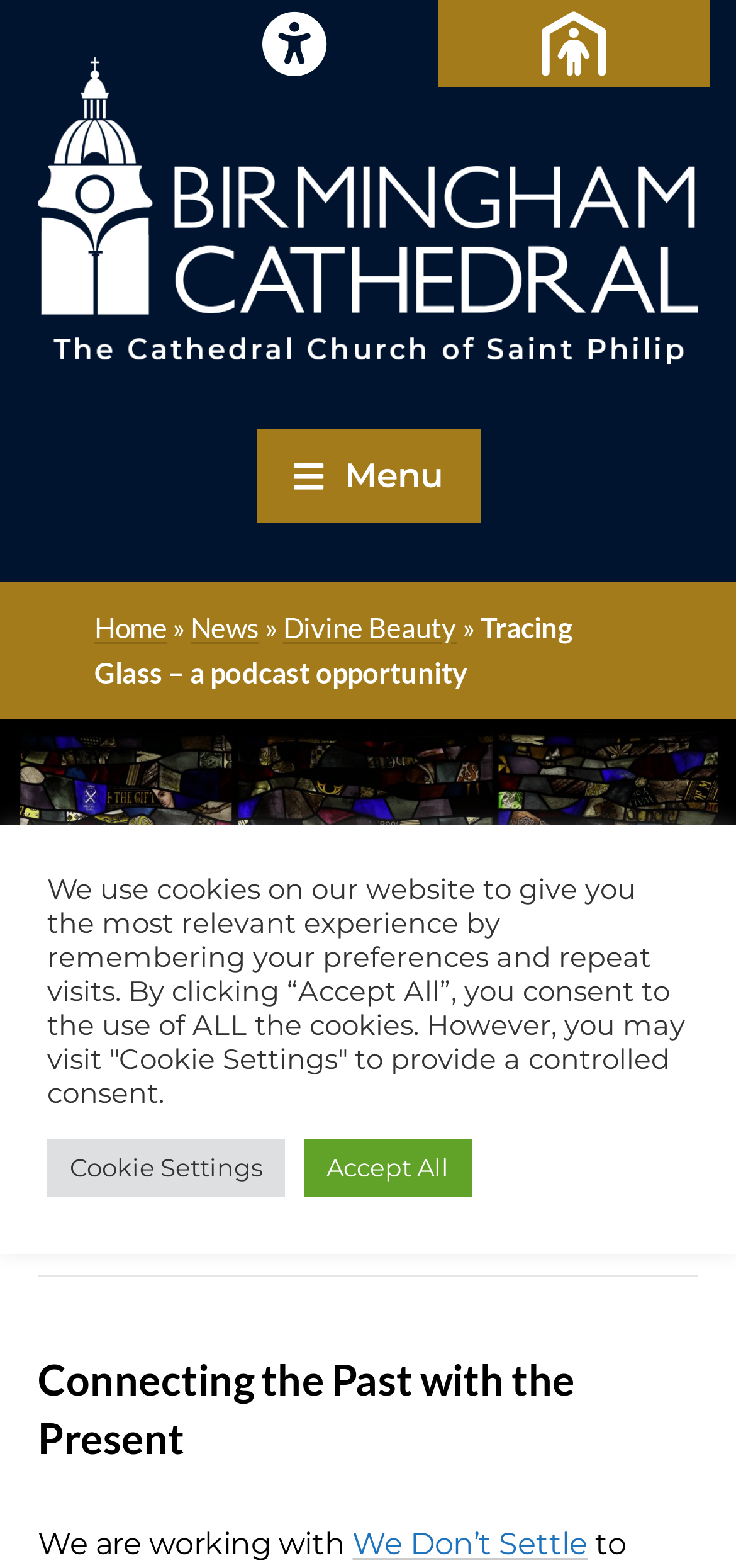What is the logo of the website?
Utilize the image to construct a detailed and well-explained answer.

The logo of the website is located at the top left corner of the webpage, and it is an image with the text 'Logo for Birmingham Cathedral'.